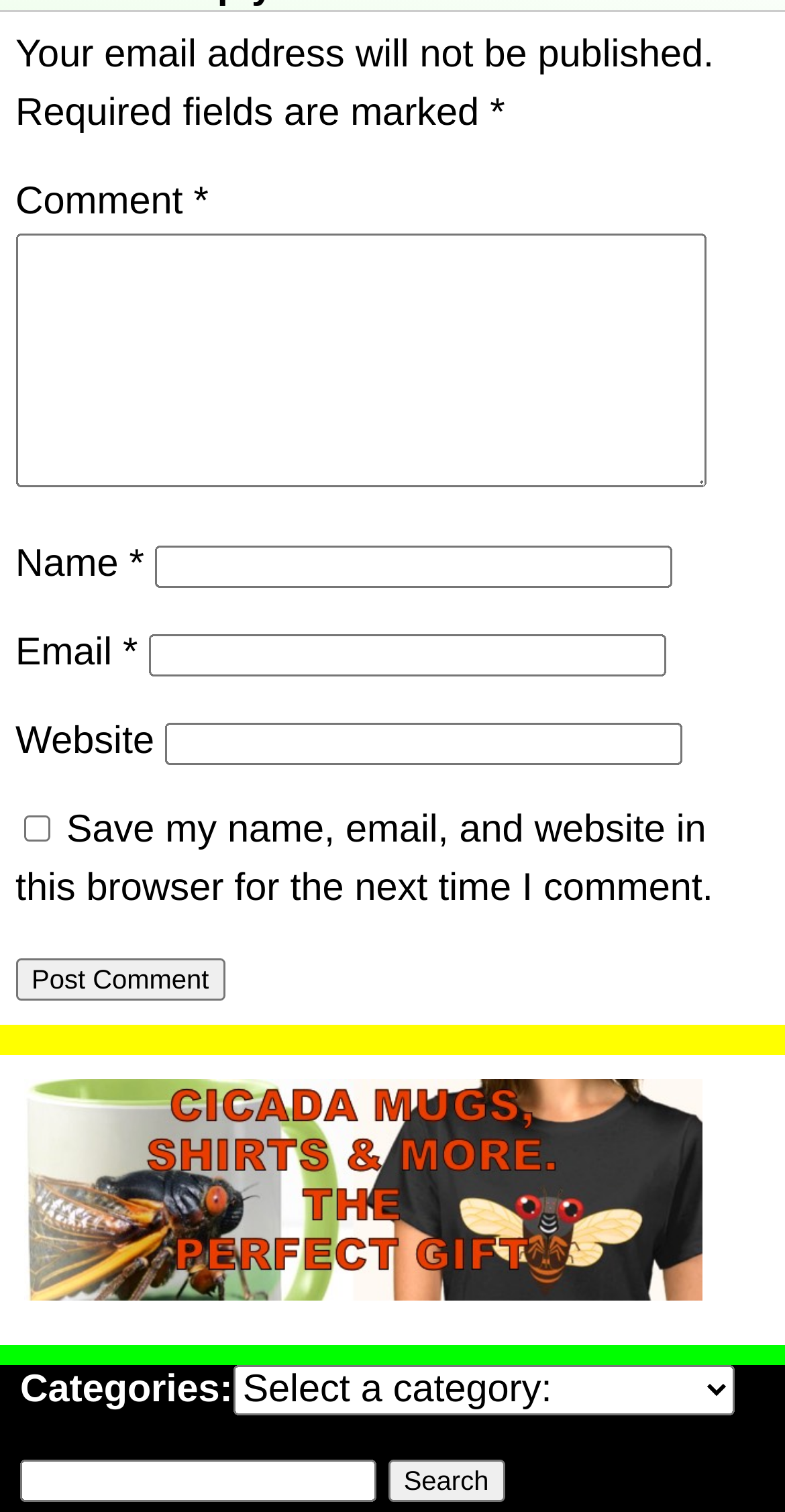Given the element description: "parent_node: Email * aria-describedby="email-notes" name="email"", predict the bounding box coordinates of the UI element it refers to, using four float numbers between 0 and 1, i.e., [left, top, right, bottom].

[0.189, 0.42, 0.848, 0.448]